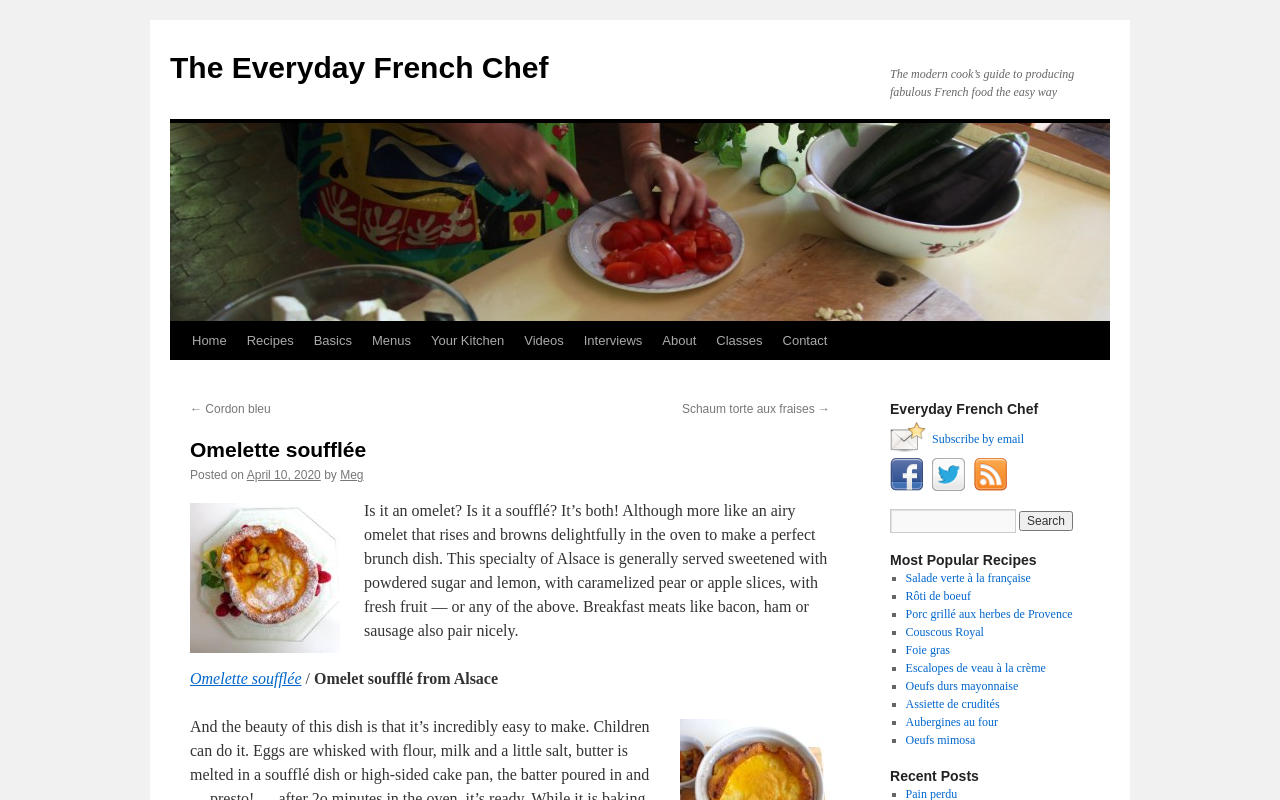Please answer the following question using a single word or phrase: What is the date of the recipe posting?

April 10, 2020